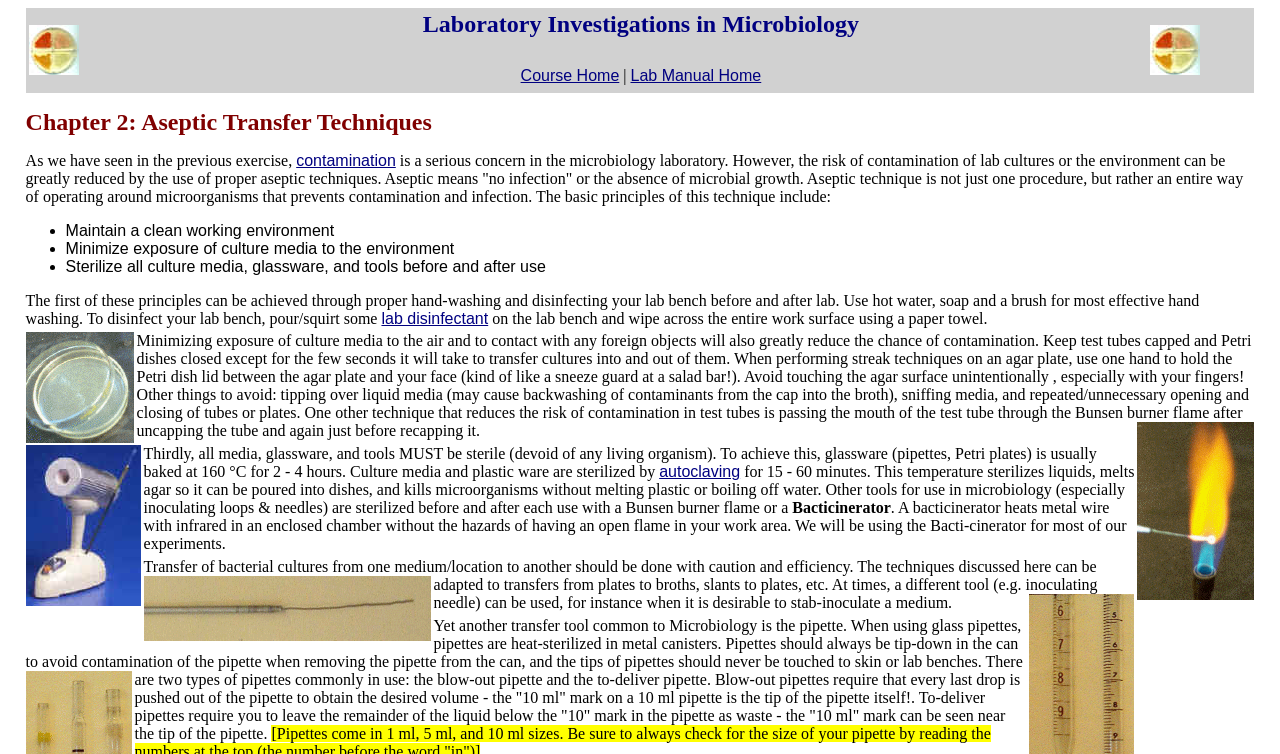Give a short answer to this question using one word or a phrase:
What is the purpose of using a pipette in microbiology?

To transfer cultures